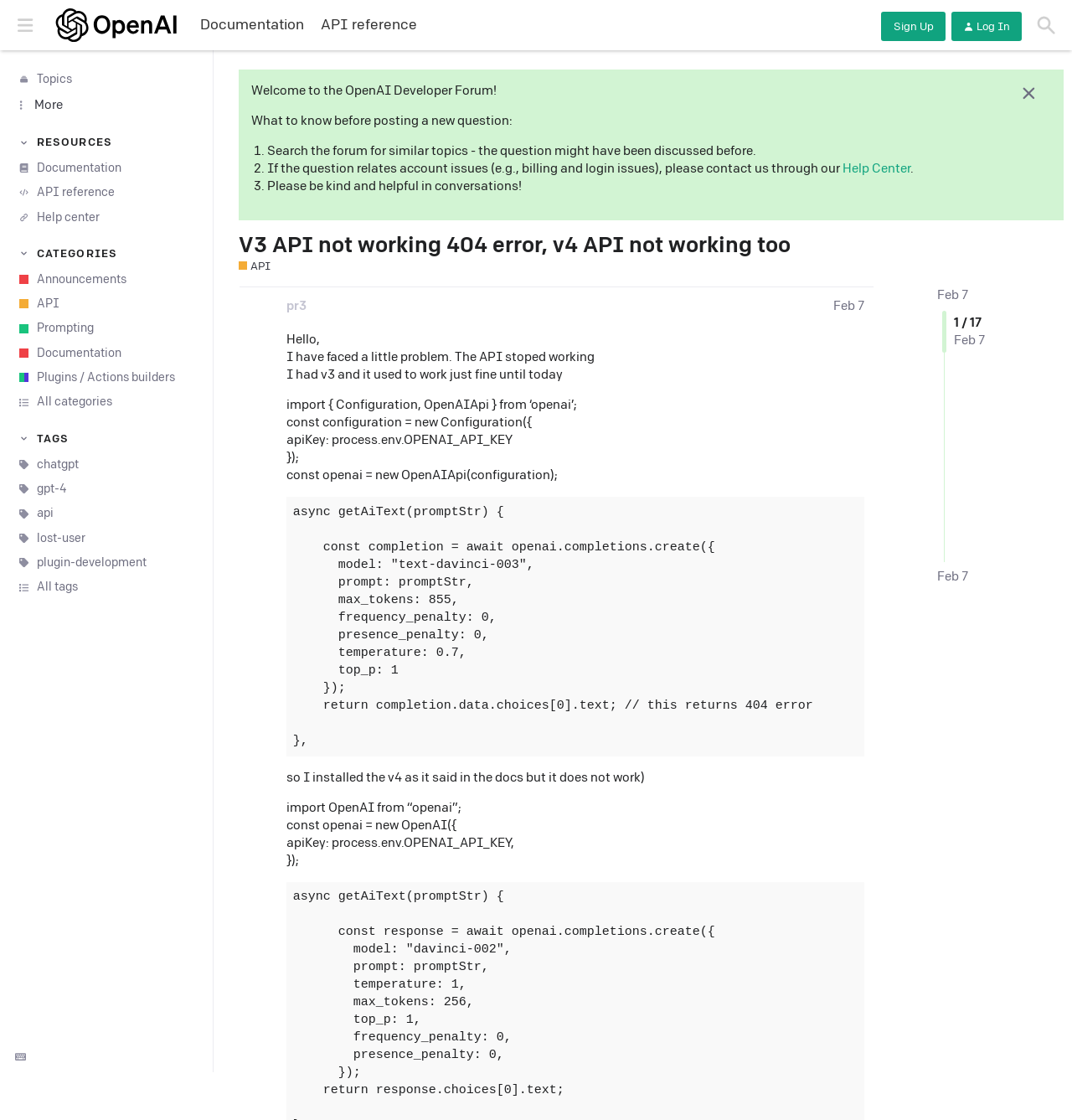Please determine the bounding box coordinates for the element that should be clicked to follow these instructions: "Search for topics".

[0.0, 0.06, 0.199, 0.082]